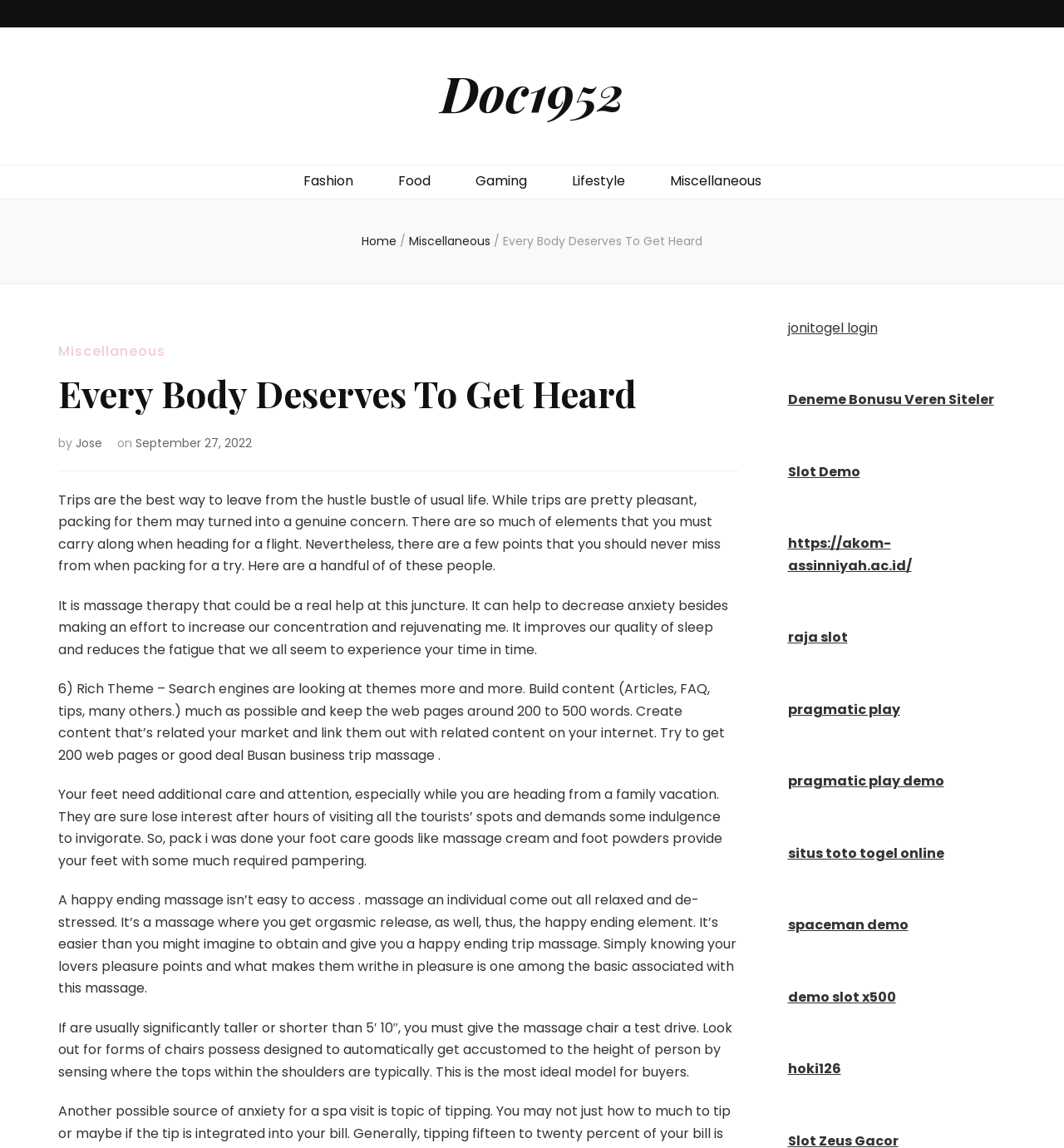What is the date of the article? Look at the image and give a one-word or short phrase answer.

September 27, 2022